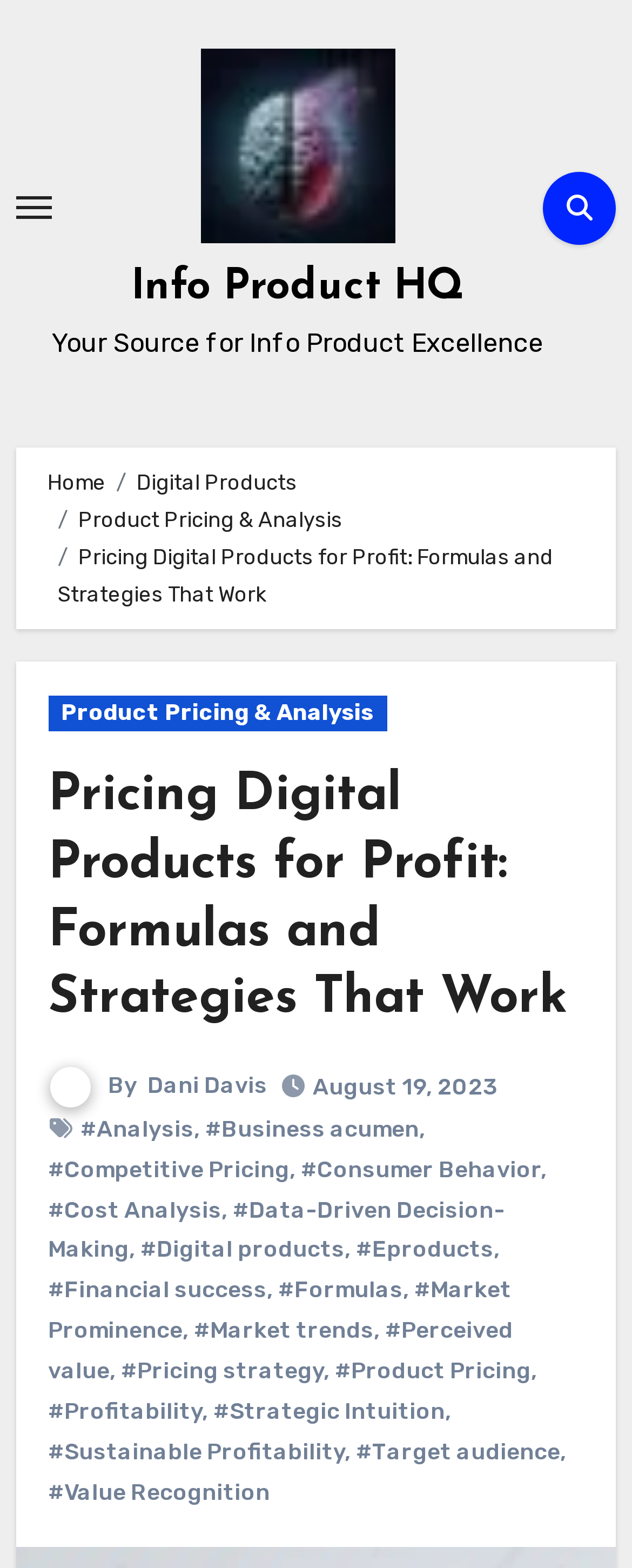Refer to the image and provide an in-depth answer to the question:
How many tags are associated with the article?

I counted the number of link elements with tags starting from '#Analysis' to '#Value Recognition' which are located below the article title, indicating they are associated with the article.